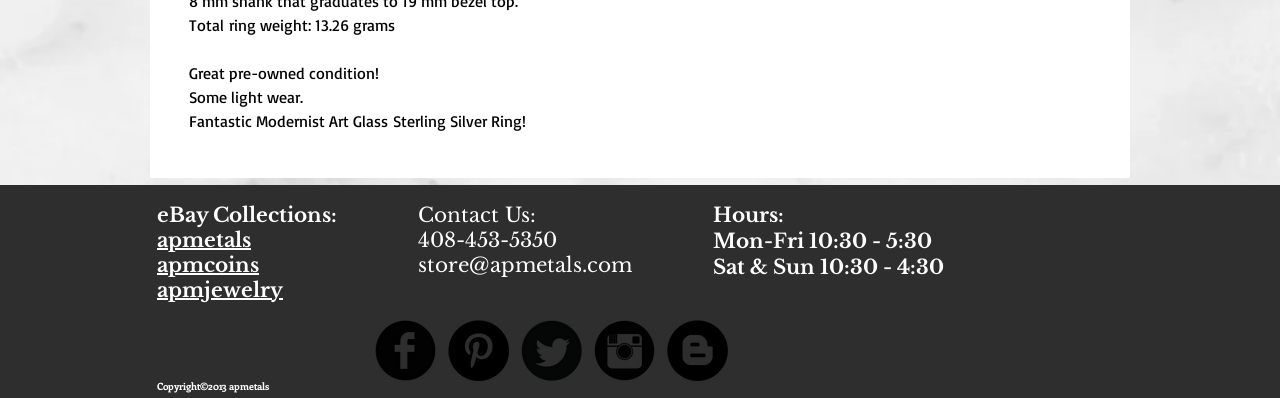Please specify the bounding box coordinates in the format (top-left x, top-left y, bottom-right x, bottom-right y), with all values as floating point numbers between 0 and 1. Identify the bounding box of the UI element described by: Contact Us:

[0.327, 0.508, 0.419, 0.57]